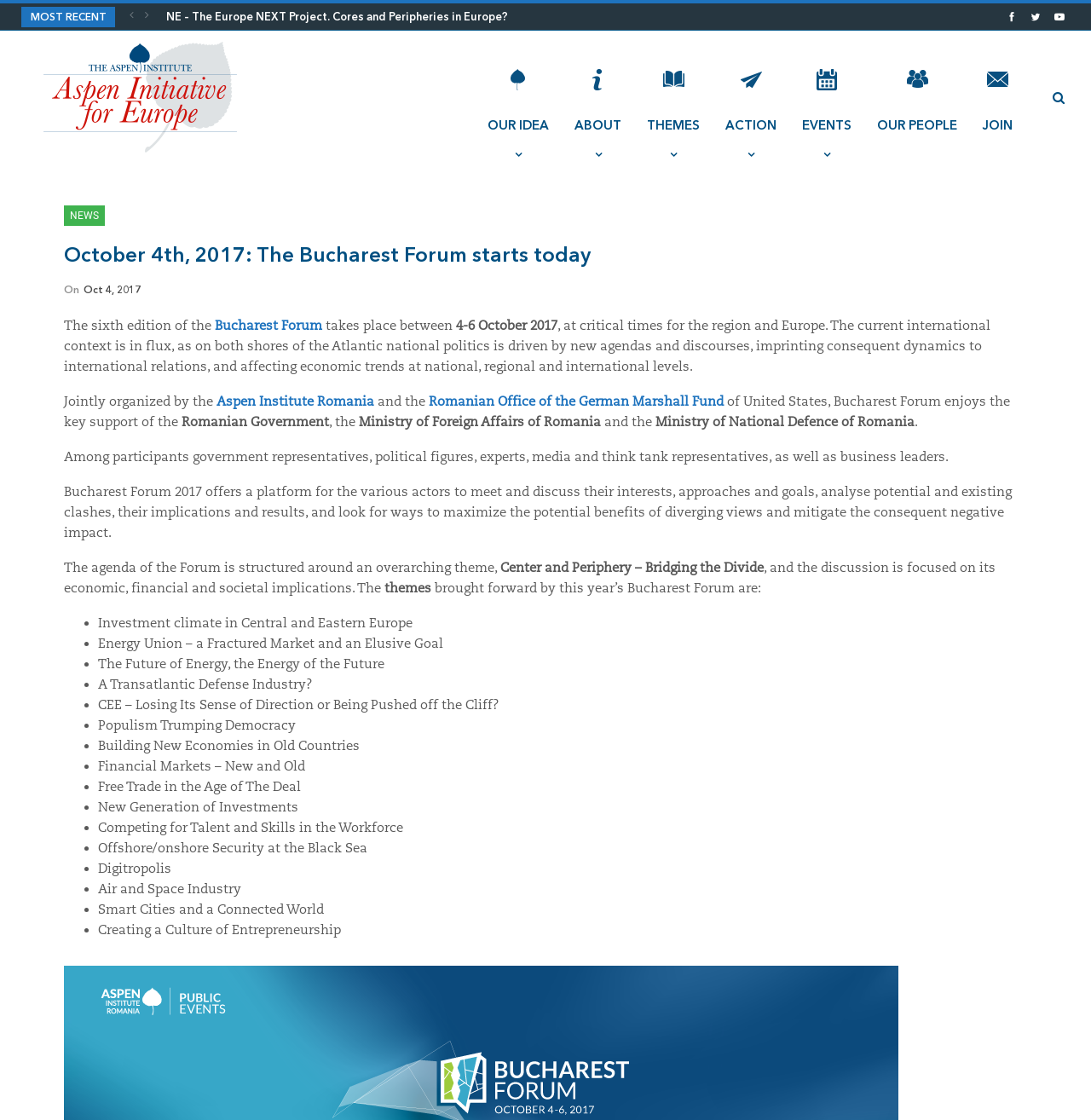Identify the text that serves as the heading for the webpage and generate it.

October 4th, 2017: The Bucharest Forum starts today